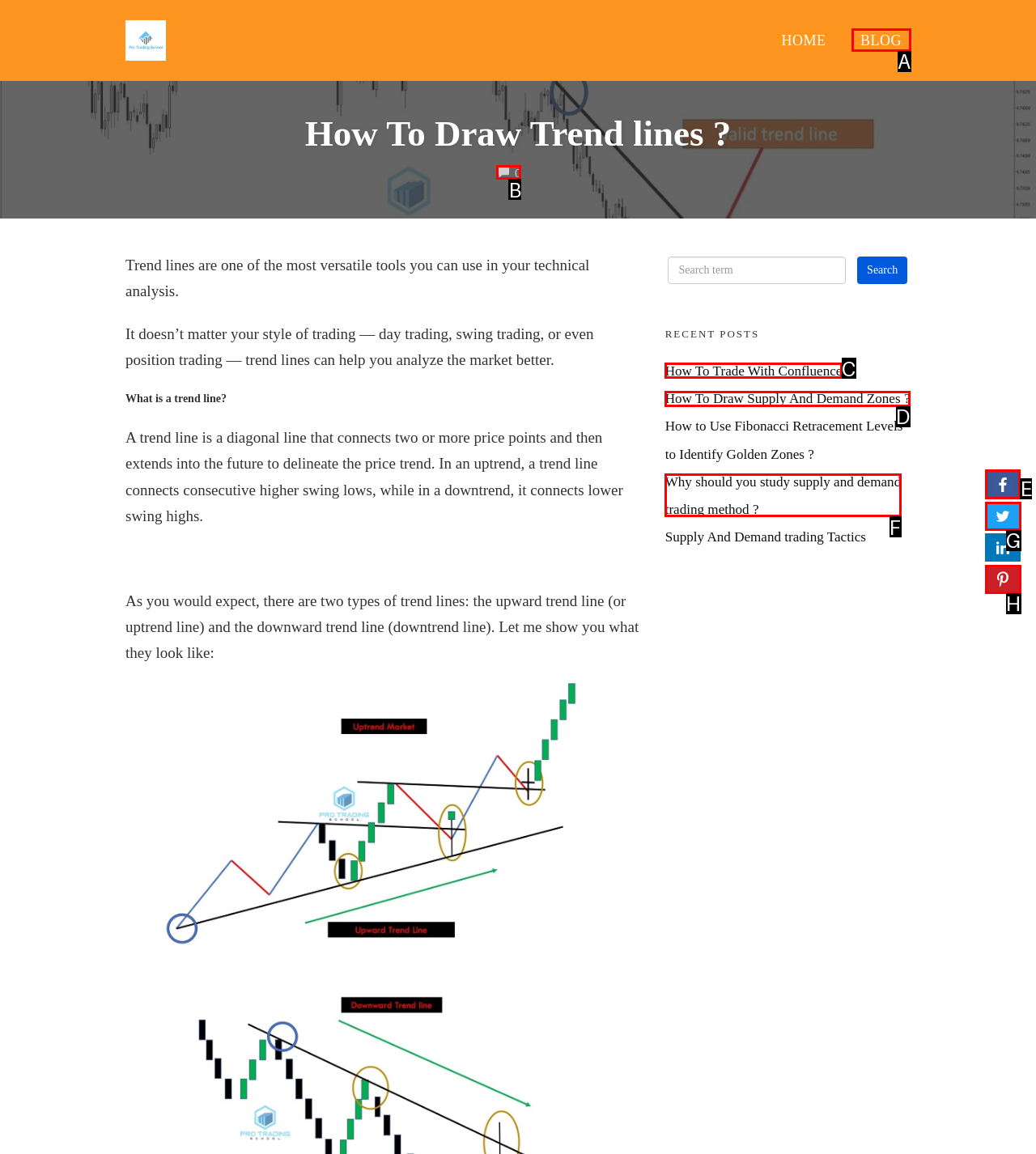To perform the task "Share on Facebook", which UI element's letter should you select? Provide the letter directly.

E